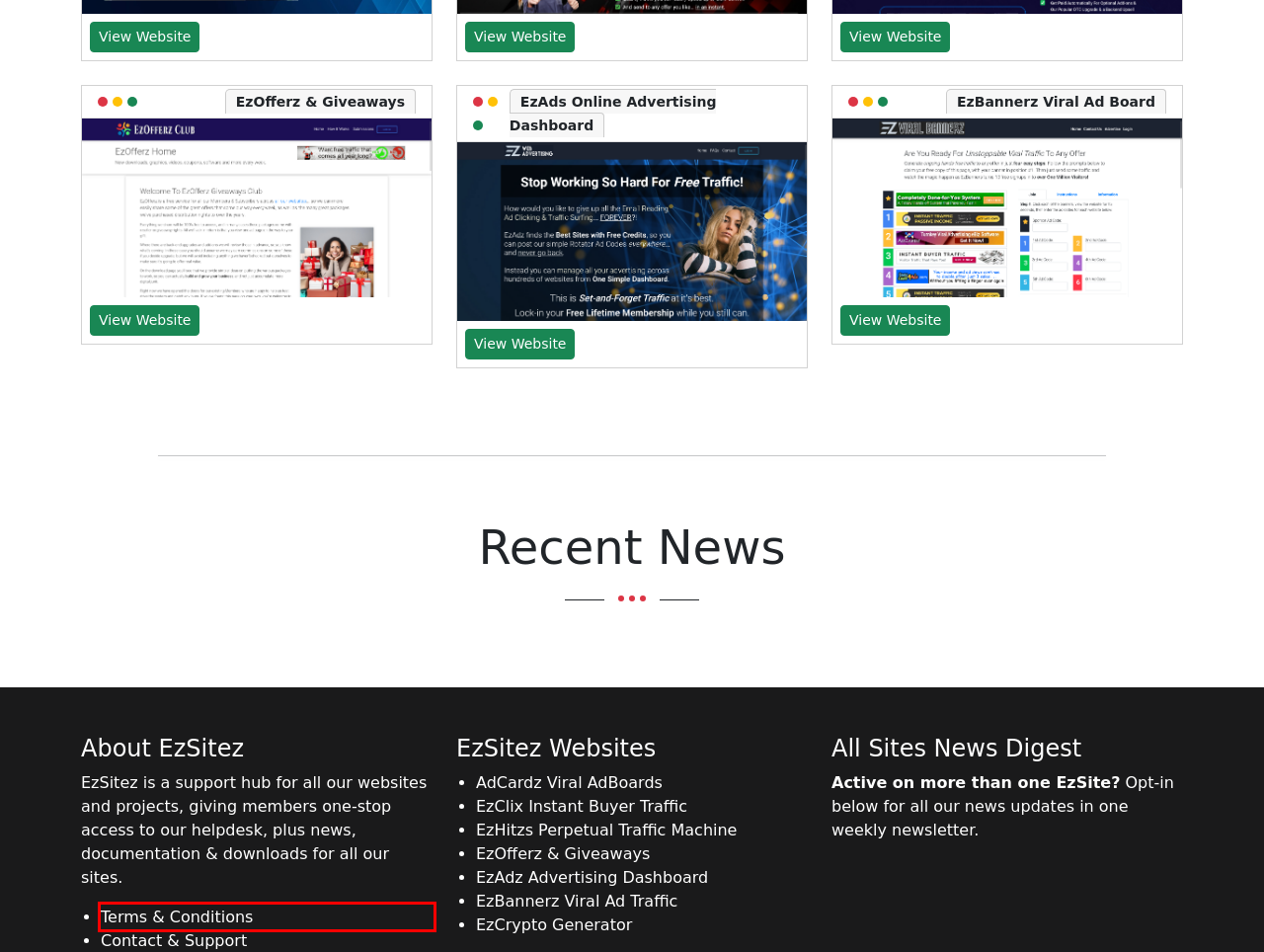You have been given a screenshot of a webpage with a red bounding box around a UI element. Select the most appropriate webpage description for the new webpage that appears after clicking the element within the red bounding box. The choices are:
A. EzHitzs Perpetual Traffic Machine
B. EzOfferz Home | EzOfferz & Giveaways
C. EzCryptos: How To Earn Bitcoin & Cryptos Online
D. Terms & Conditions of Use – EzSitez
E. AdCardz Turnkey Advertising Business
F. EzClix Club: Instant Buyer Traffic To Any Offer
G. EzBannerz Viral Ad Network: EzBannerz
H. EzAdz: One-Stop Advertising Dashboard

D